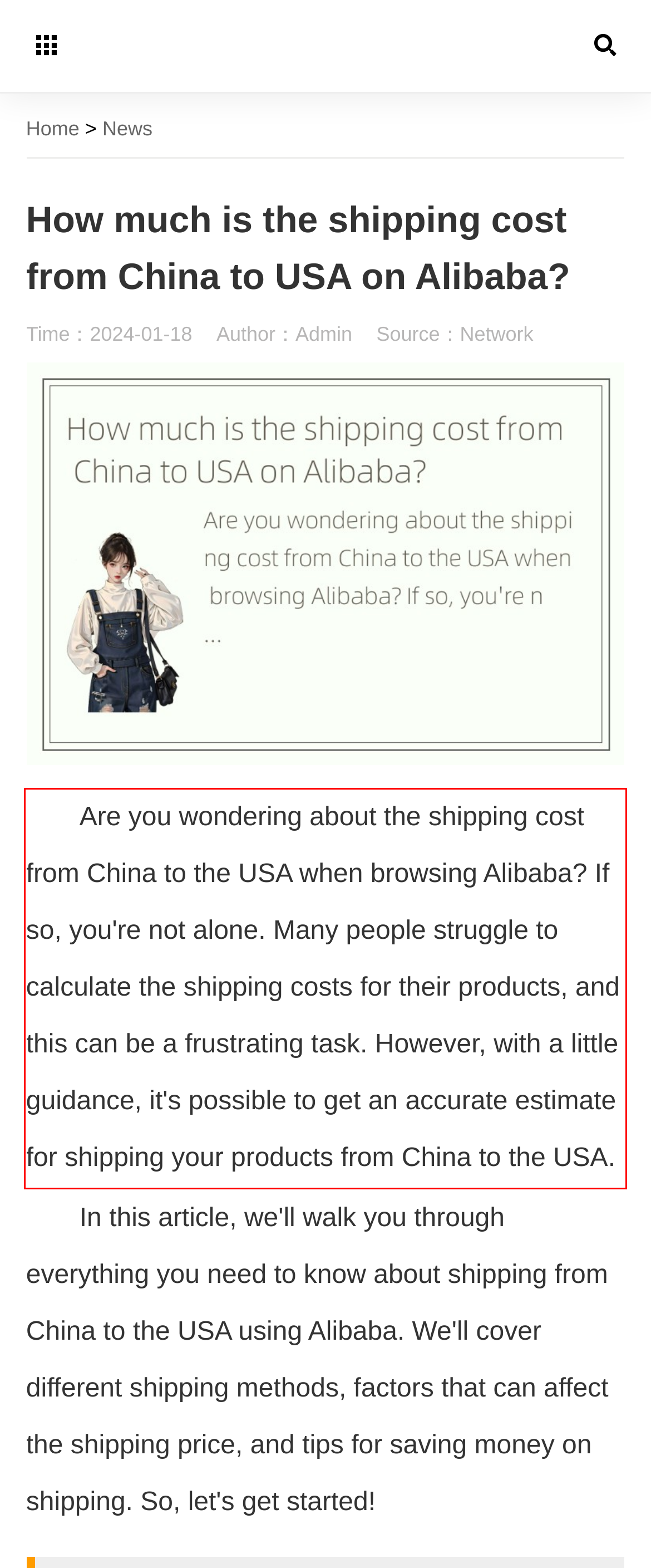Identify the text inside the red bounding box in the provided webpage screenshot and transcribe it.

Are you wondering about the shipping cost from China to the USA when browsing Alibaba? If so, you're not alone. Many people struggle to calculate the shipping costs for their products, and this can be a frustrating task. However, with a little guidance, it's possible to get an accurate estimate for shipping your products from China to the USA.